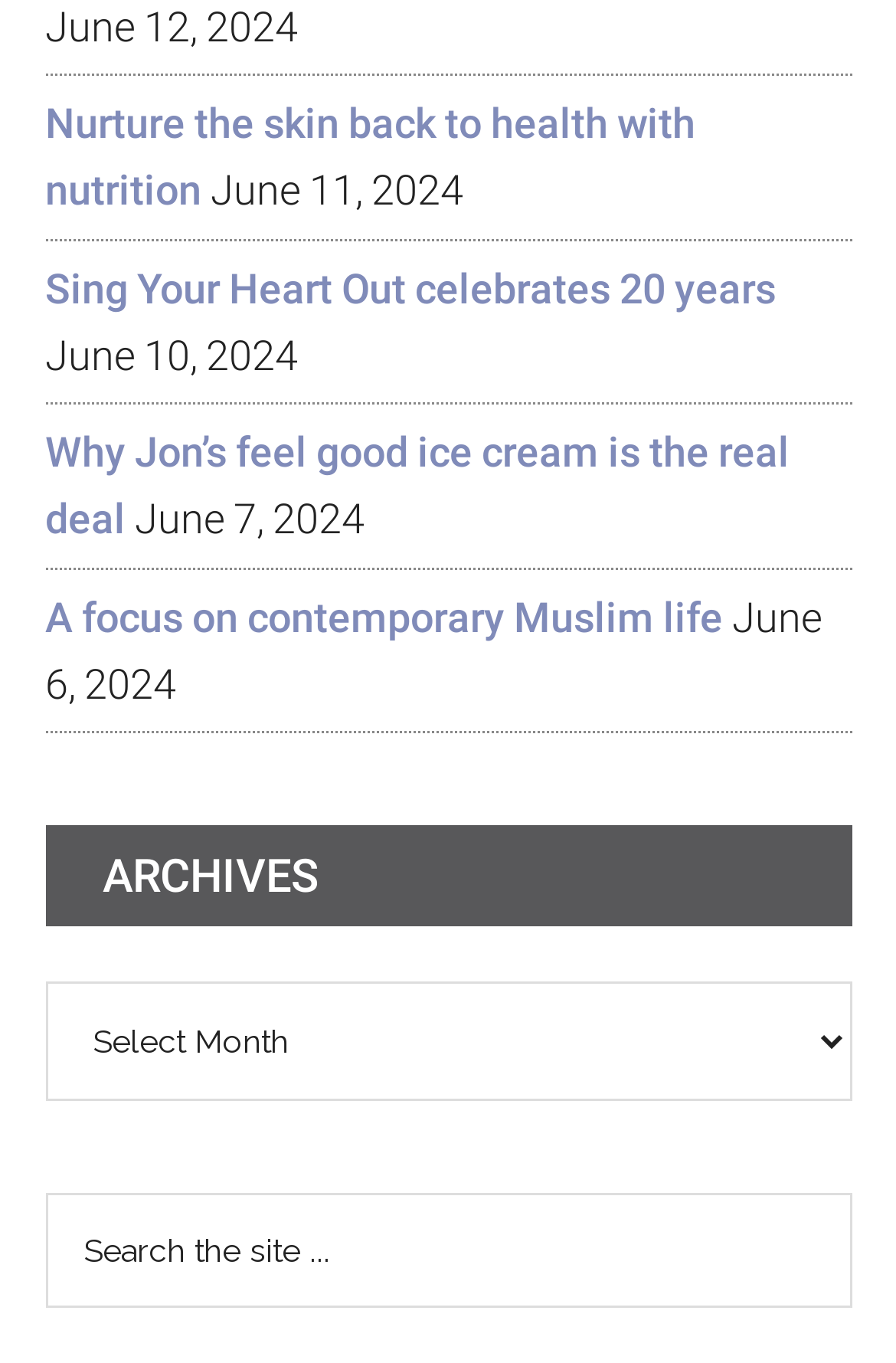What is the date of the first article?
Answer the question with just one word or phrase using the image.

June 12, 2024